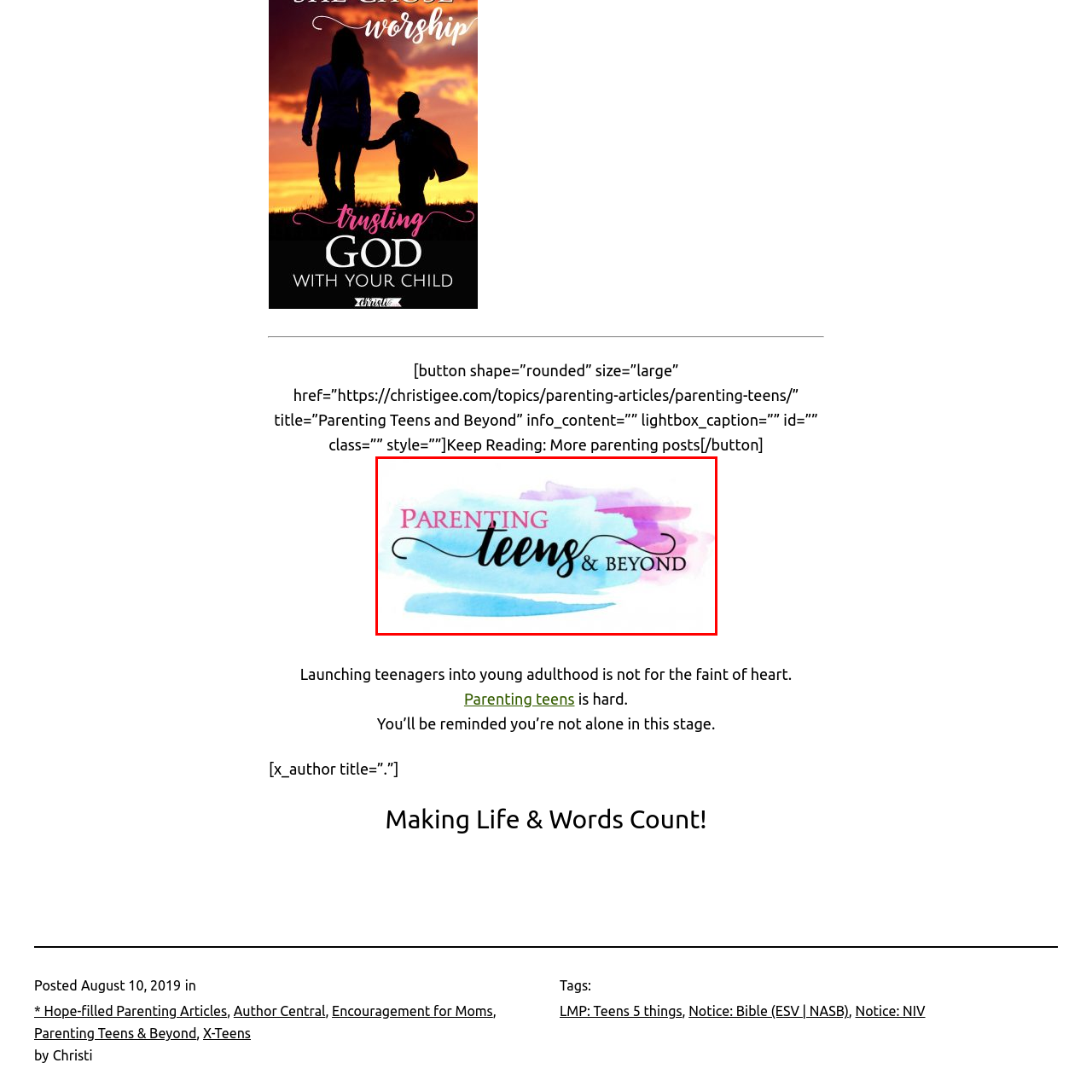What colors are used in the watercolor brush strokes?
Inspect the image within the red bounding box and respond with a detailed answer, leveraging all visible details.

The caption describes the backdrop of the image as consisting of gentle watercolor brush strokes in shades of blue and pink, which evokes a sense of warmth and creativity.